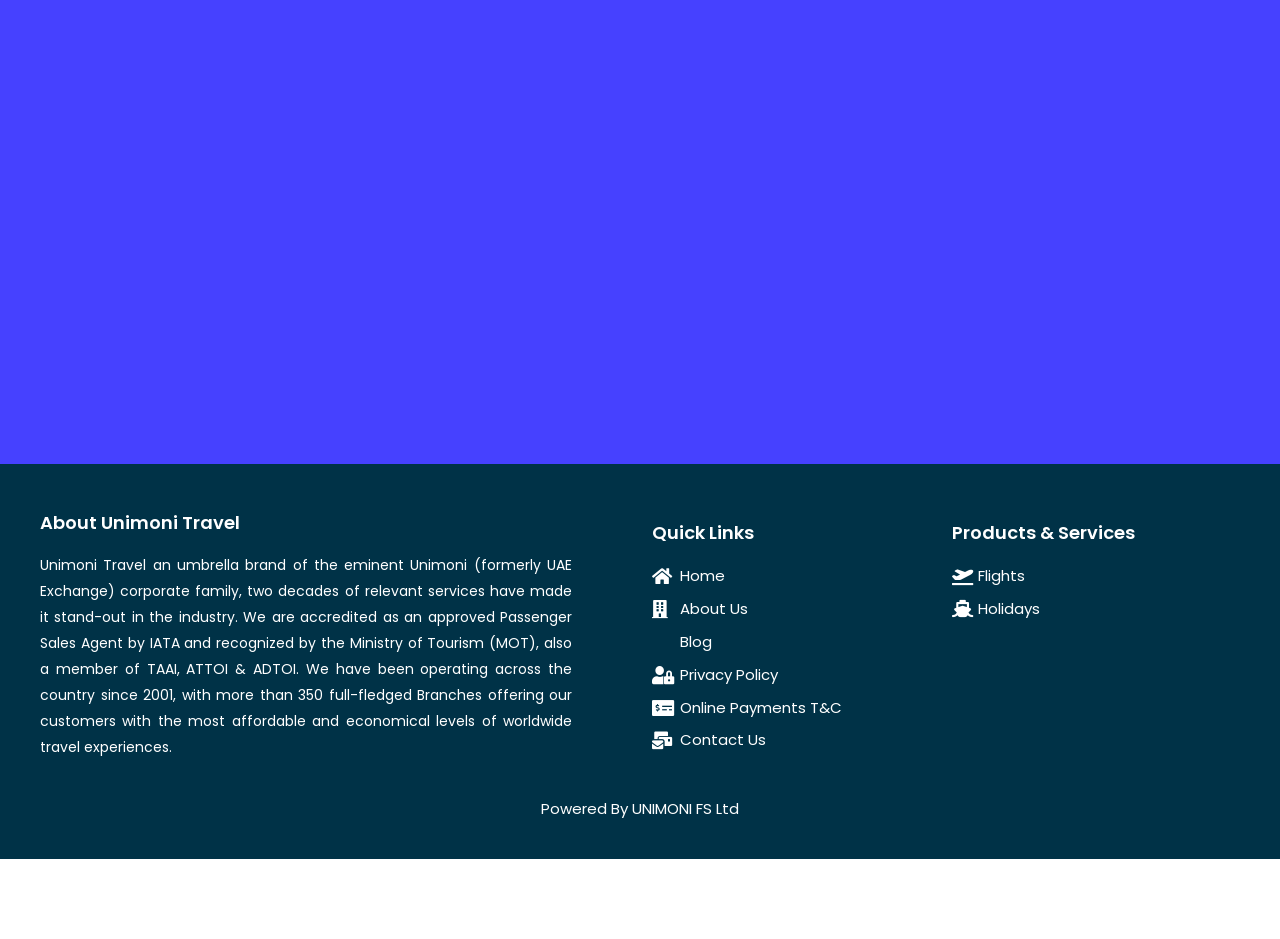Who powers the website?
Based on the visual content, answer with a single word or a brief phrase.

UNIMONI FS Ltd